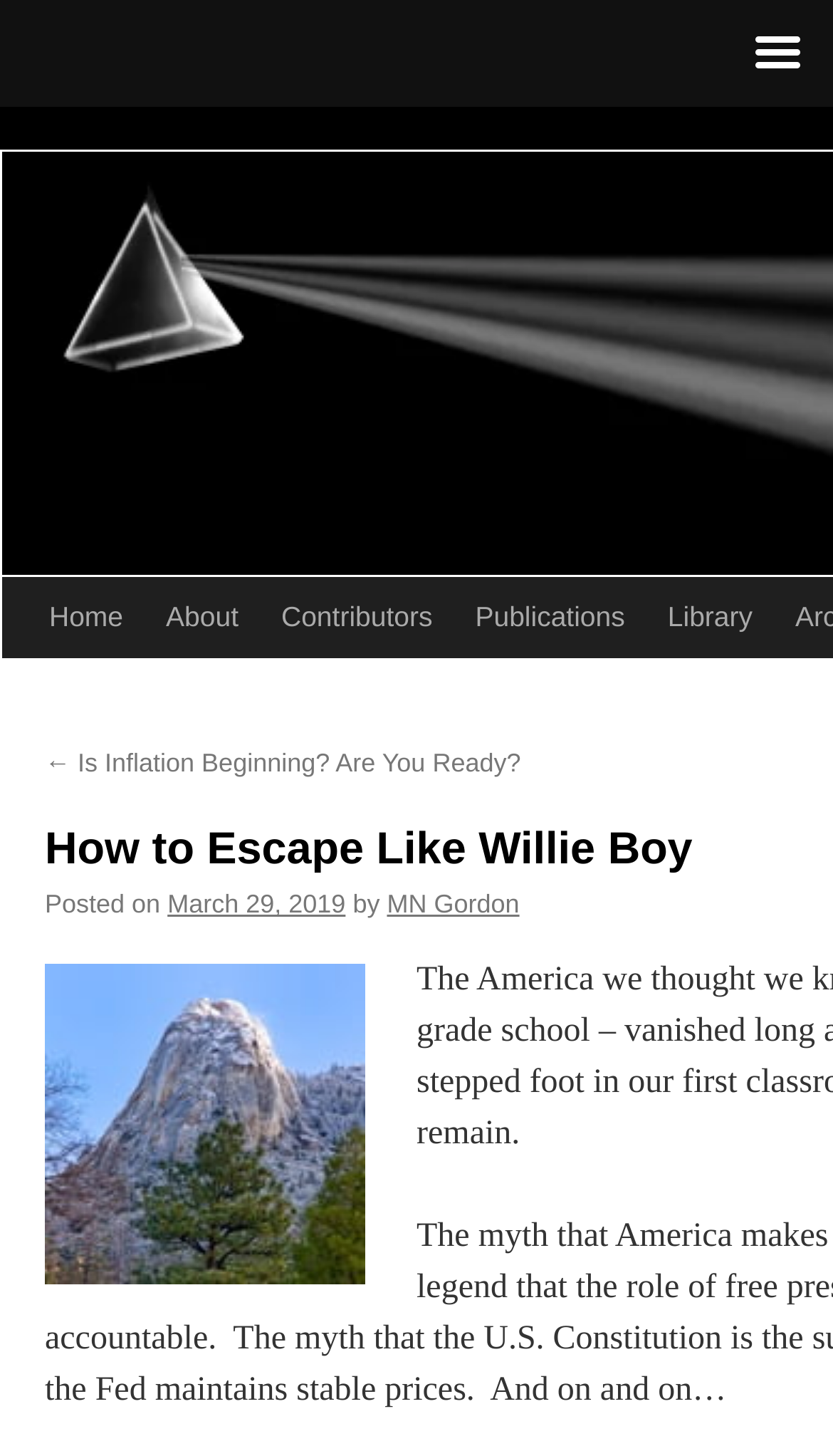Find the bounding box coordinates for the element that must be clicked to complete the instruction: "view previous article". The coordinates should be four float numbers between 0 and 1, indicated as [left, top, right, bottom].

[0.054, 0.514, 0.625, 0.534]